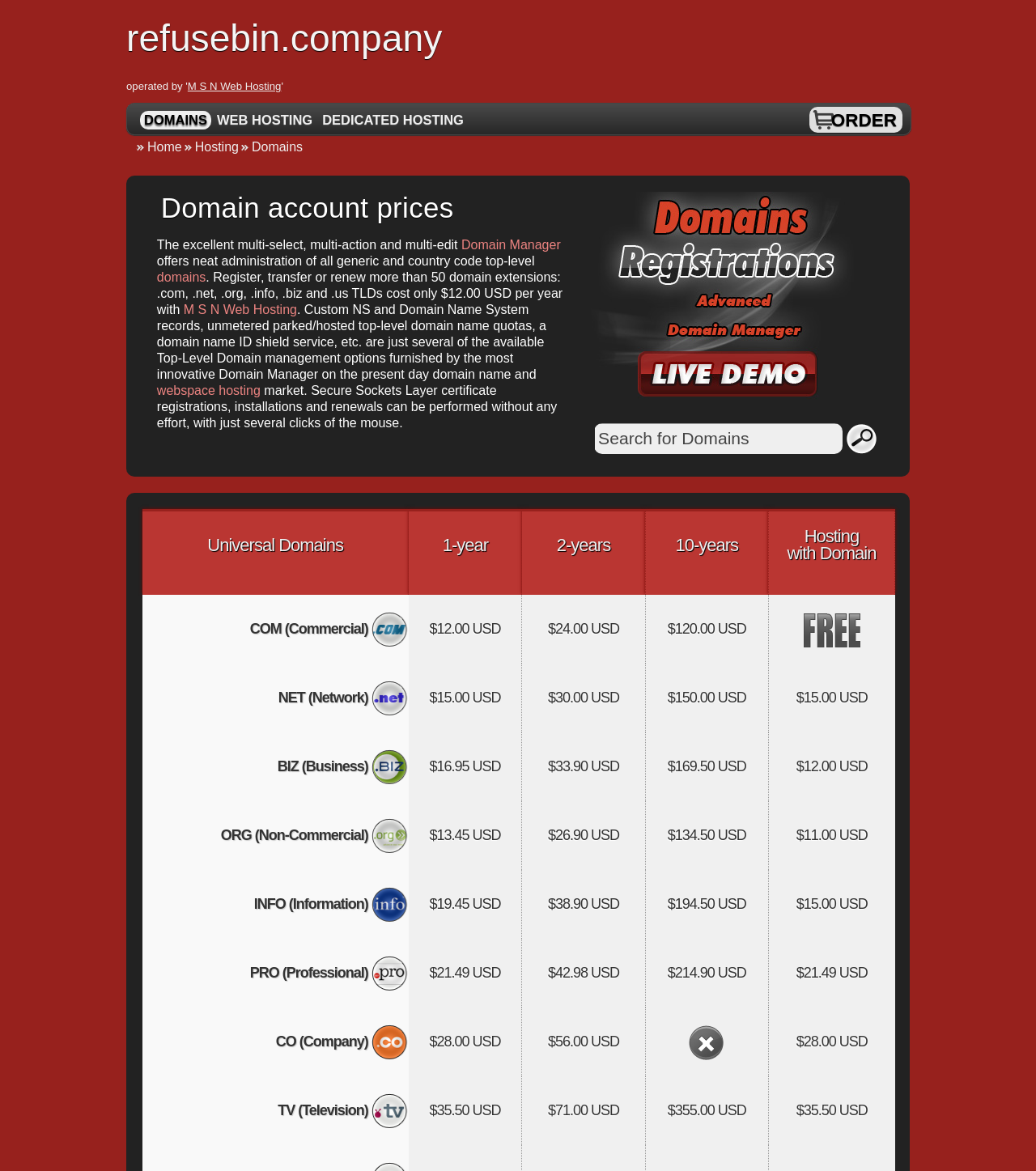How many domain extensions are mentioned on the webpage?
Please look at the screenshot and answer using one word or phrase.

5